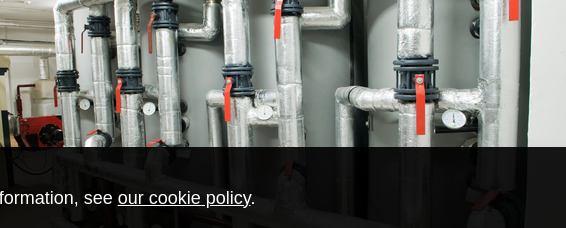What is the material used for pipe insulation?
Based on the visual details in the image, please answer the question thoroughly.

The pipes in the system are insulated with metallic sheathing, which suggests a robust design intended for durability and efficiency, protecting the pipes from environmental factors and ensuring the proper functioning of the electrical system.